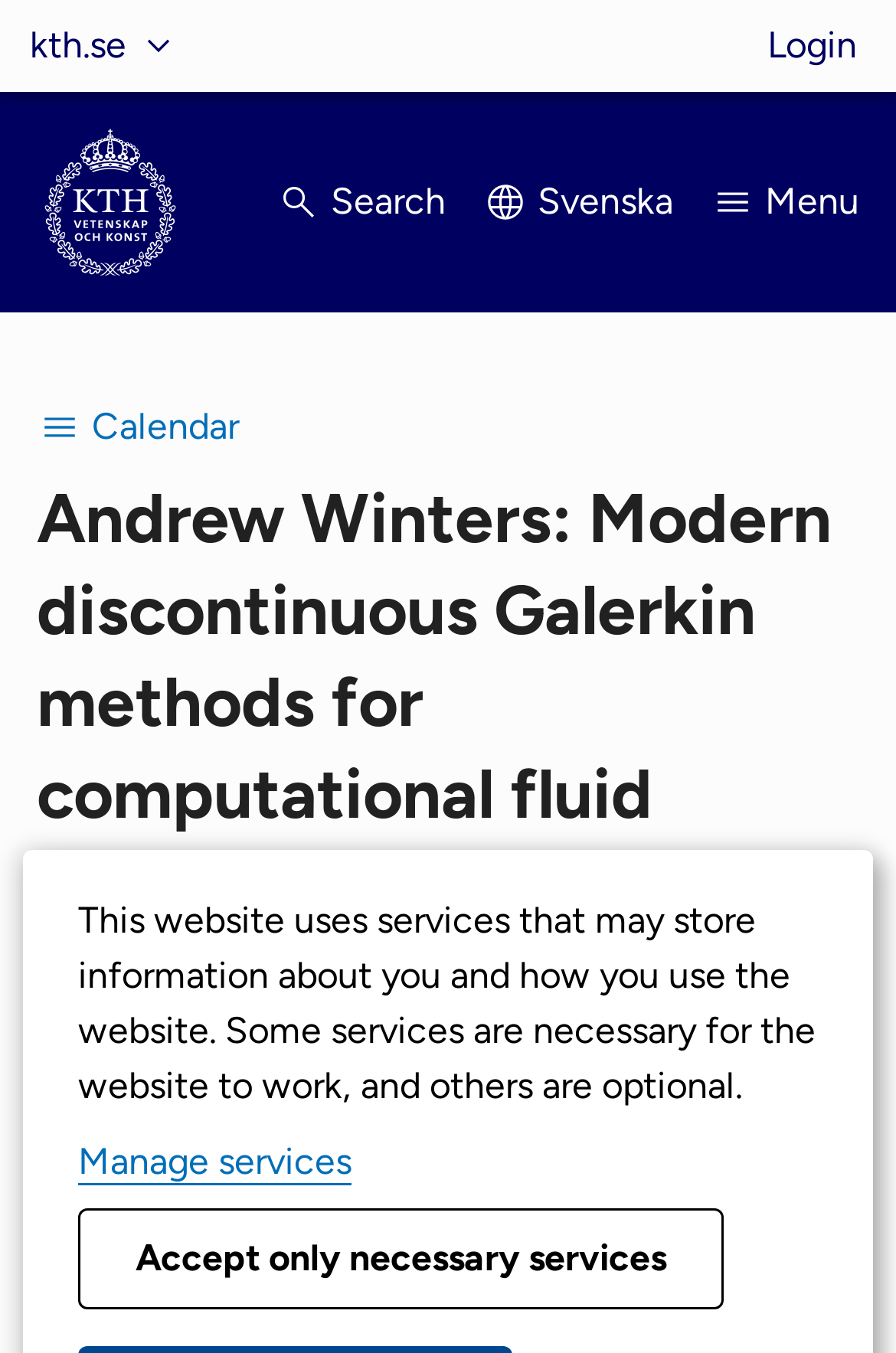Provide the bounding box coordinates of the HTML element this sentence describes: "Svenska". The bounding box coordinates consist of four float numbers between 0 and 1, i.e., [left, top, right, bottom].

[0.538, 0.115, 0.751, 0.183]